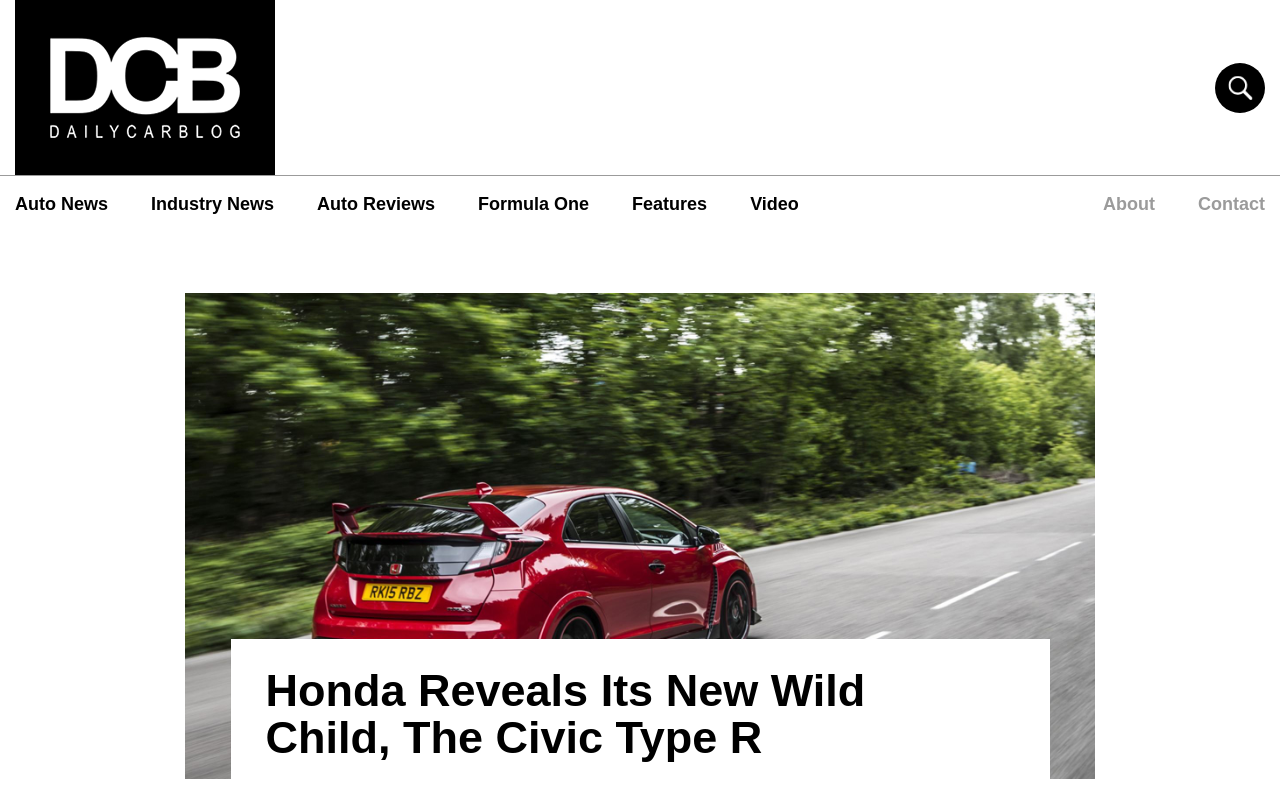Please identify the bounding box coordinates of the area I need to click to accomplish the following instruction: "read the article about Honda Reveals Its New Wild Child, The Civic Type R".

[0.207, 0.843, 0.676, 0.968]